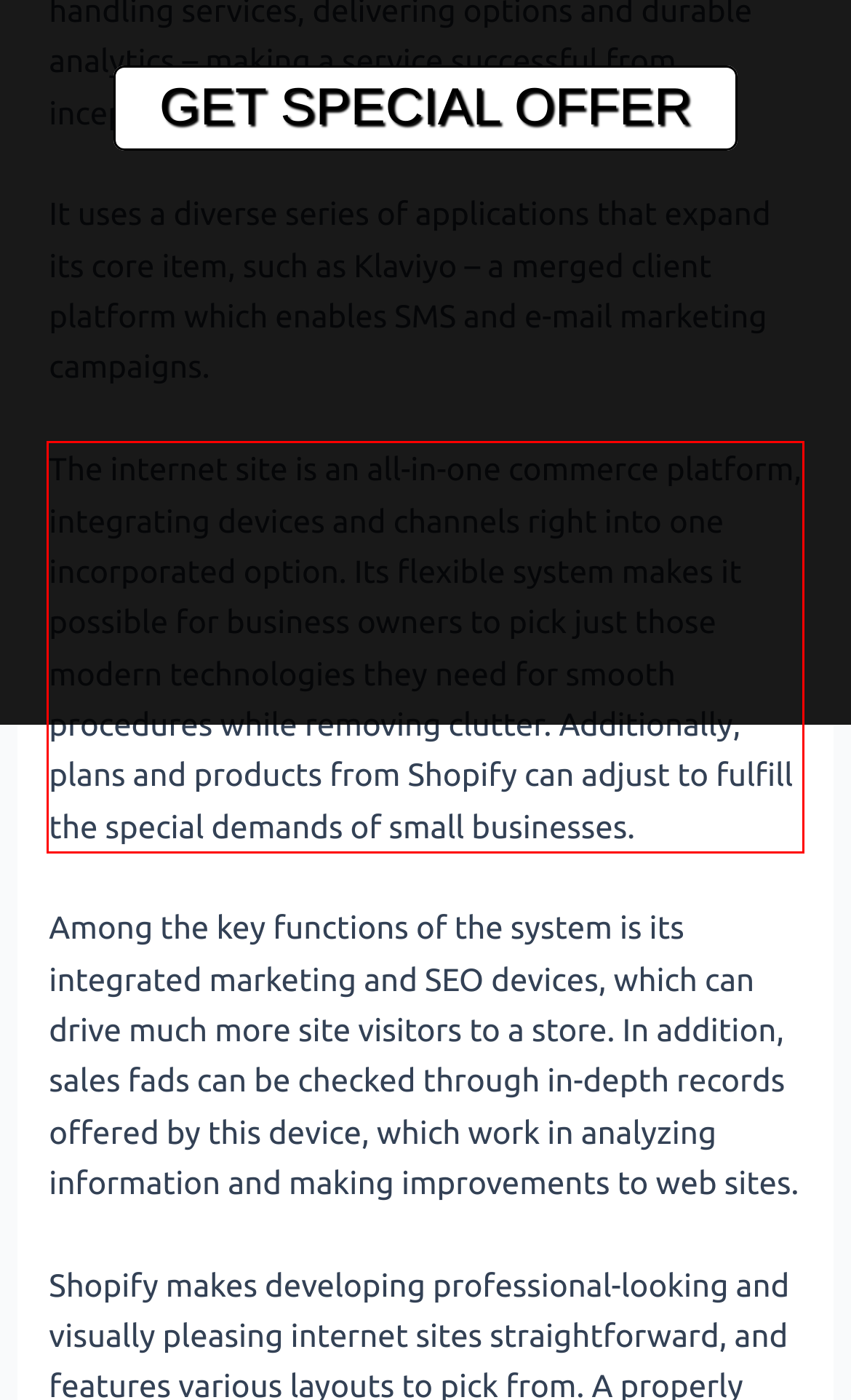Given a screenshot of a webpage with a red bounding box, please identify and retrieve the text inside the red rectangle.

The internet site is an all-in-one commerce platform, integrating devices and channels right into one incorporated option. Its flexible system makes it possible for business owners to pick just those modern technologies they need for smooth procedures while removing clutter. Additionally, plans and products from Shopify can adjust to fulfill the special demands of small businesses.